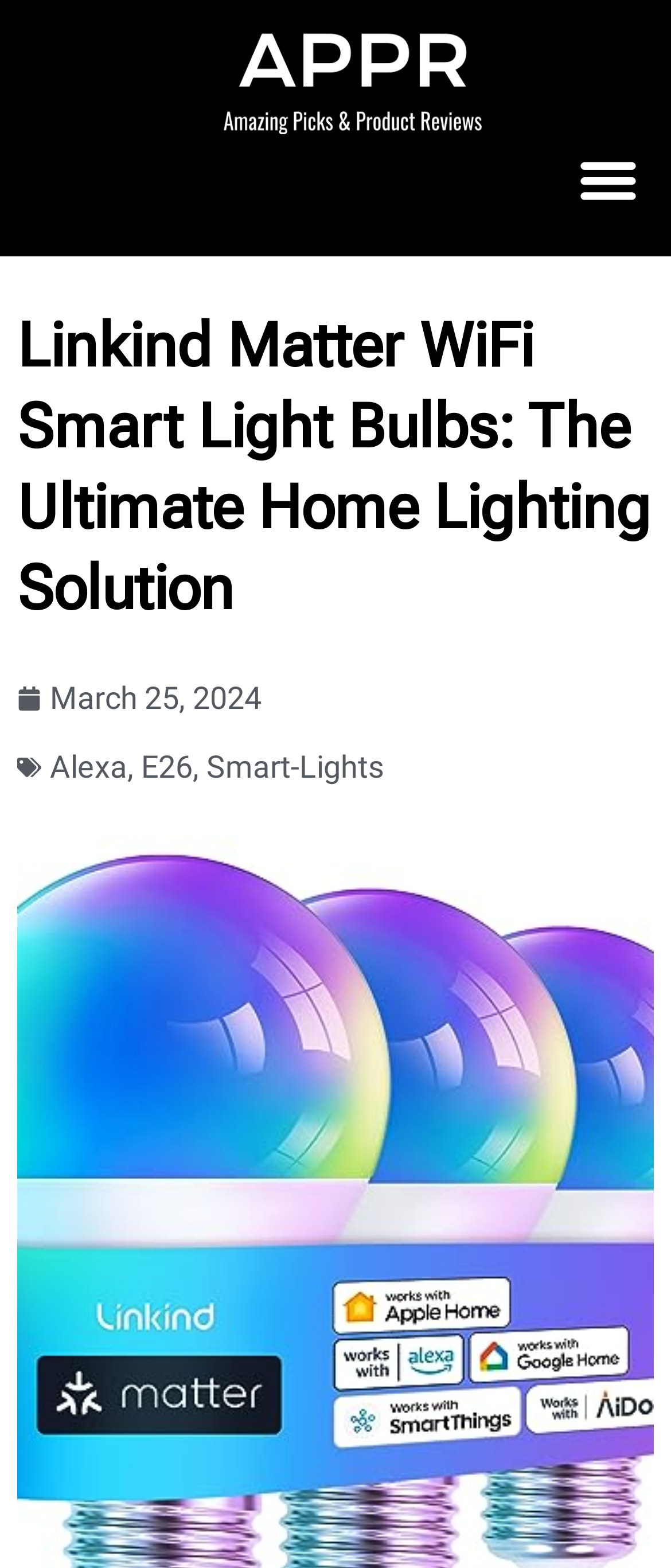Using the information in the image, give a comprehensive answer to the question: 
What type of product is being discussed?

Based on the webpage content, specifically the heading 'Linkind Matter WiFi Smart Light Bulbs: The Ultimate Home Lighting Solution', it is clear that the webpage is discussing smart light bulbs.